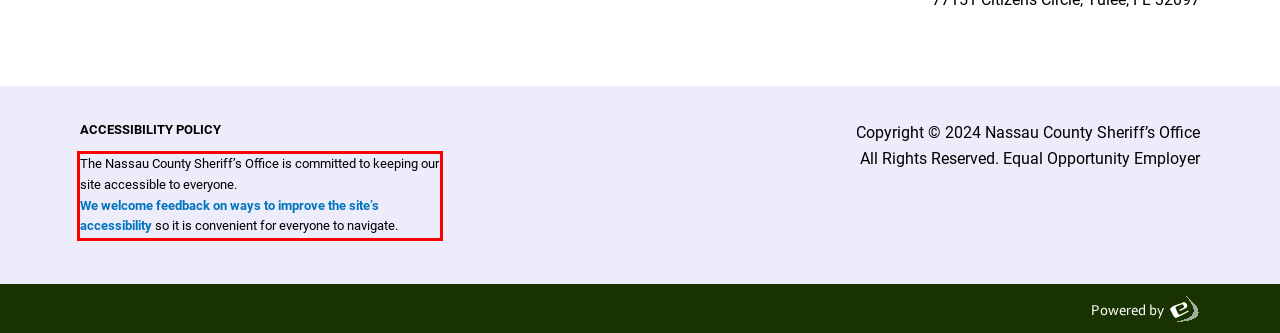Given the screenshot of a webpage, identify the red rectangle bounding box and recognize the text content inside it, generating the extracted text.

The Nassau County Sheriff’s Office is committed to keeping our site accessible to everyone. We welcome feedback on ways to improve the site’s accessibility so it is convenient for everyone to navigate.